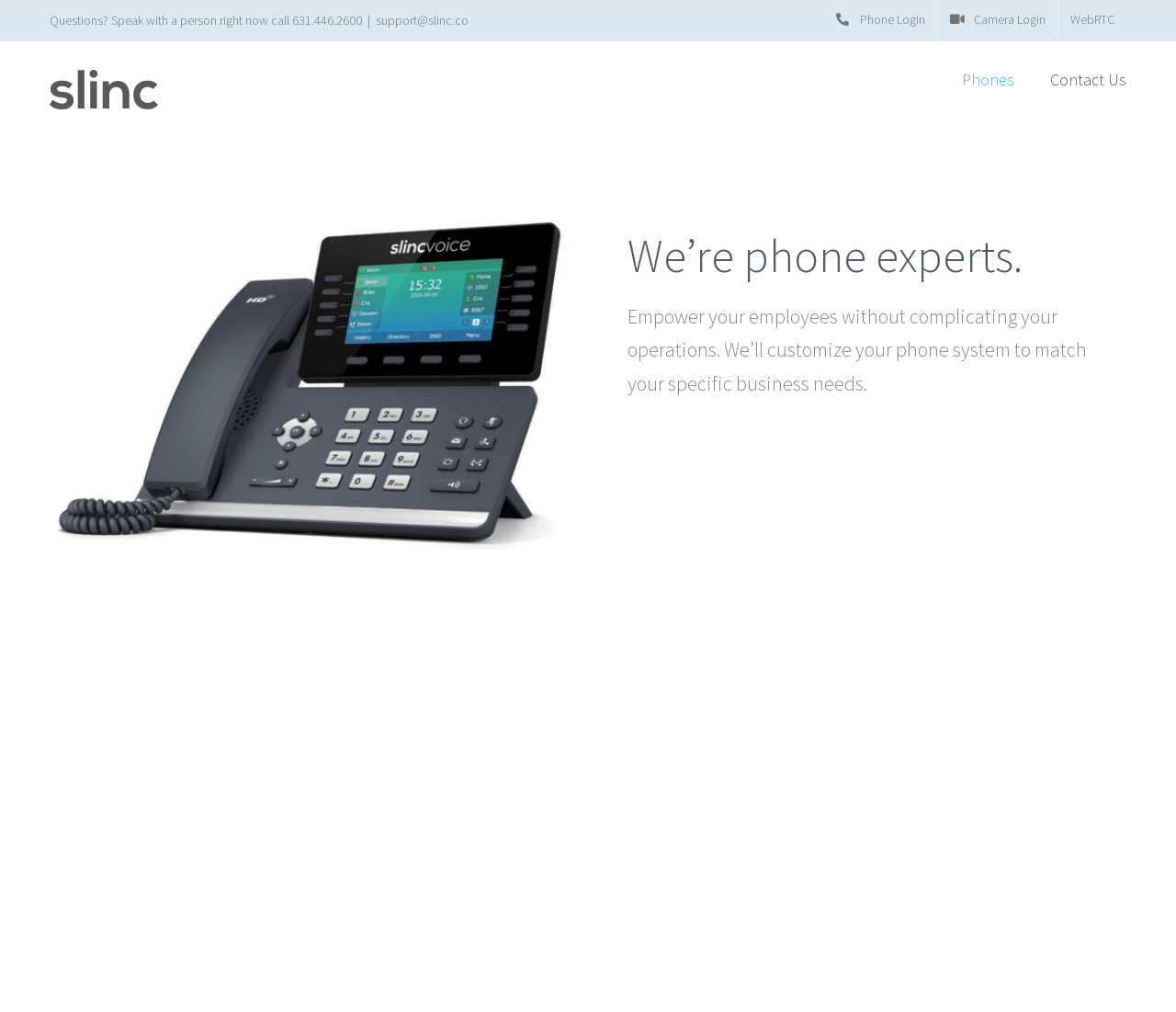Identify the bounding box for the UI element described as: "Phones". The coordinates should be four float numbers between 0 and 1, i.e., [left, top, right, bottom].

[0.818, 0.041, 0.862, 0.117]